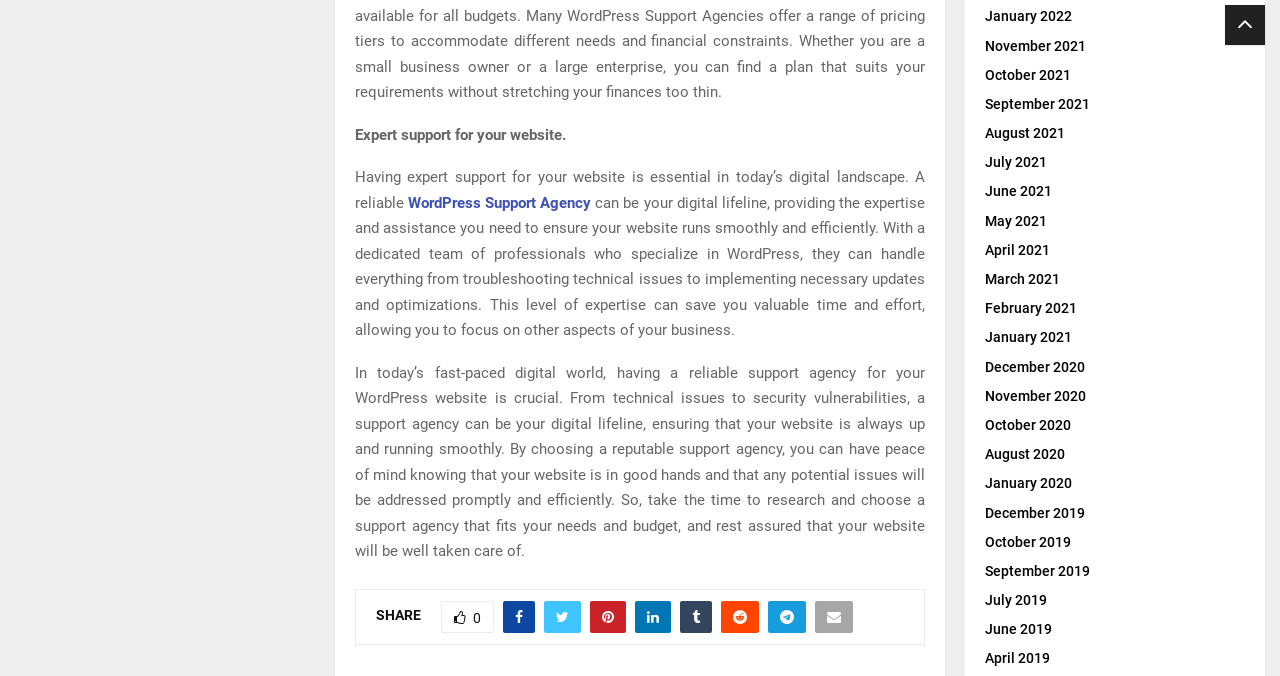Please identify the bounding box coordinates of the clickable region that I should interact with to perform the following instruction: "Click on WordPress Support Agency". The coordinates should be expressed as four float numbers between 0 and 1, i.e., [left, top, right, bottom].

[0.319, 0.287, 0.462, 0.313]